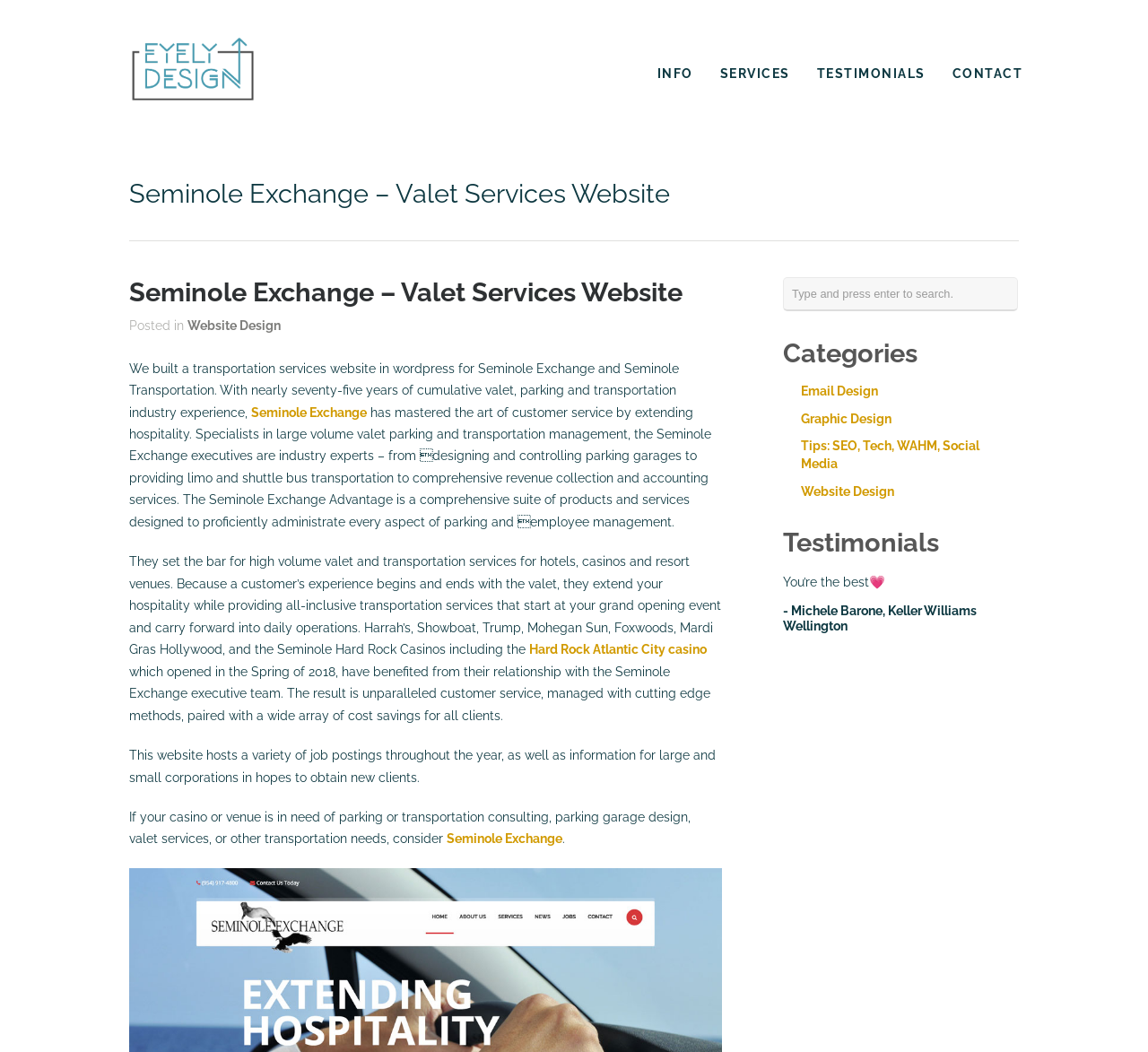Indicate the bounding box coordinates of the element that needs to be clicked to satisfy the following instruction: "Check the 'TESTIMONIALS'". The coordinates should be four float numbers between 0 and 1, i.e., [left, top, right, bottom].

[0.682, 0.501, 0.888, 0.53]